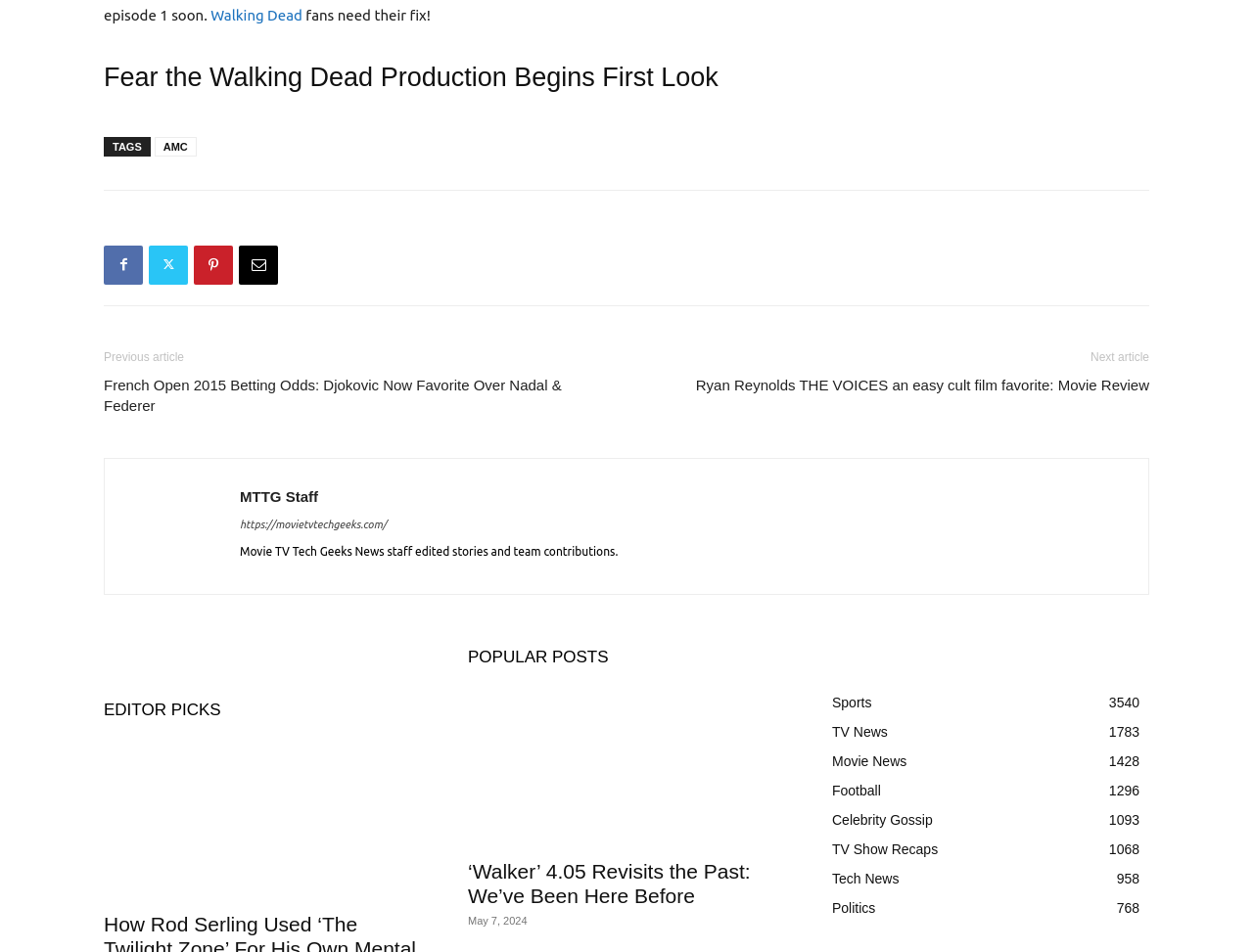Find the bounding box coordinates of the element's region that should be clicked in order to follow the given instruction: "Click on 'Fear the Walking Dead'". The coordinates should consist of four float numbers between 0 and 1, i.e., [left, top, right, bottom].

[0.083, 0.065, 0.298, 0.096]